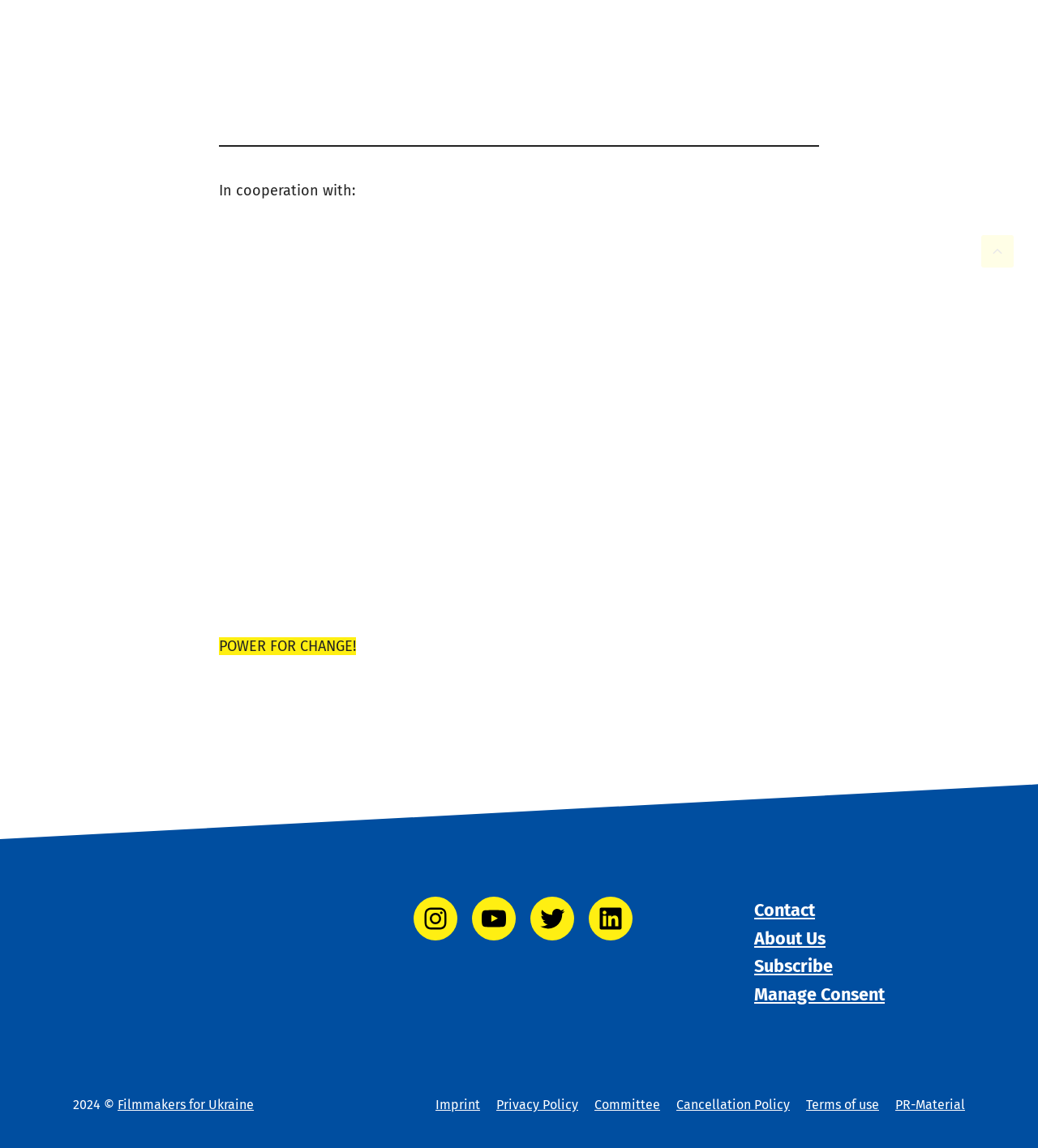What is the year of copyright?
Identify the answer in the screenshot and reply with a single word or phrase.

2024